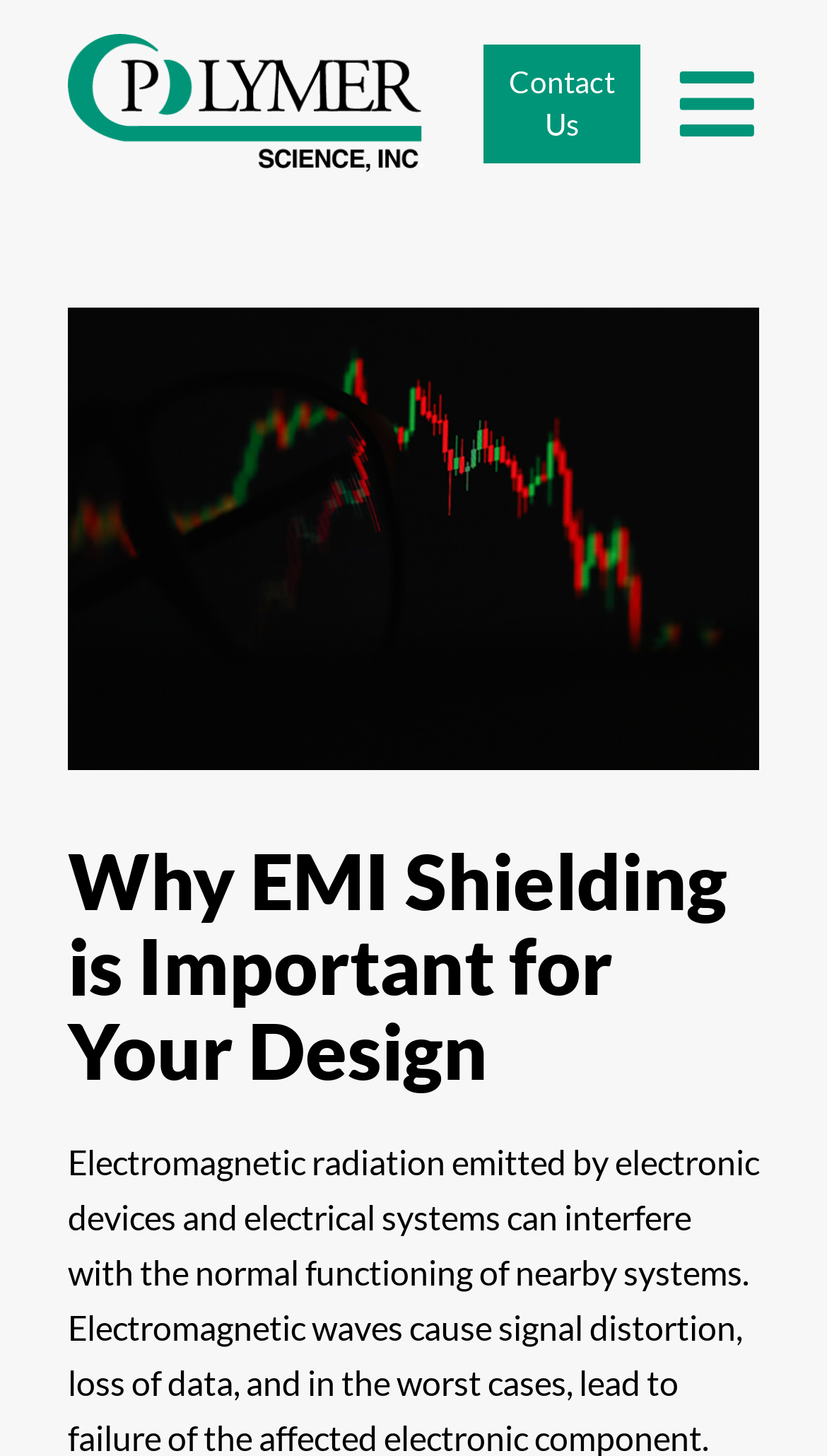Identify the text that serves as the heading for the webpage and generate it.

Why EMI Shielding is Important for Your Design